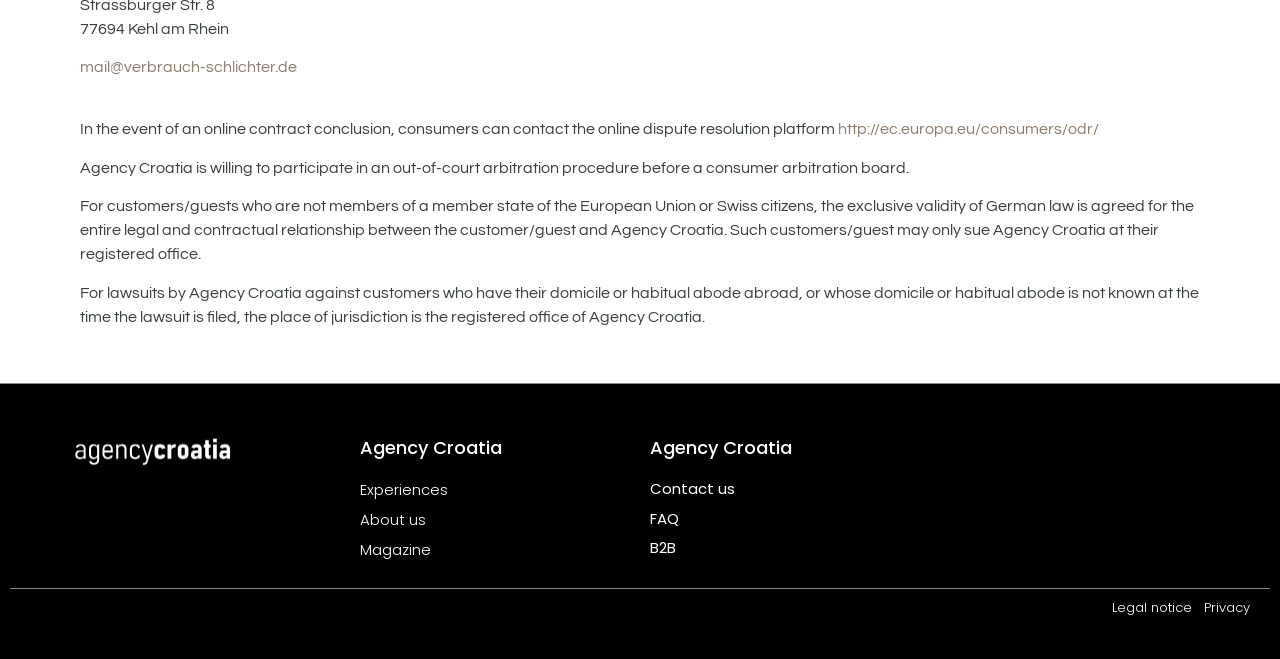How many links are there in the bottom part of the webpage?
From the details in the image, answer the question comprehensively.

I found the answer by looking at the link elements with bounding box coordinates [0.508, 0.726, 0.574, 0.758], [0.508, 0.771, 0.53, 0.803], [0.508, 0.816, 0.528, 0.847], [0.869, 0.908, 0.931, 0.937], and [0.941, 0.908, 0.977, 0.937], which are all located in the bottom part of the webpage.